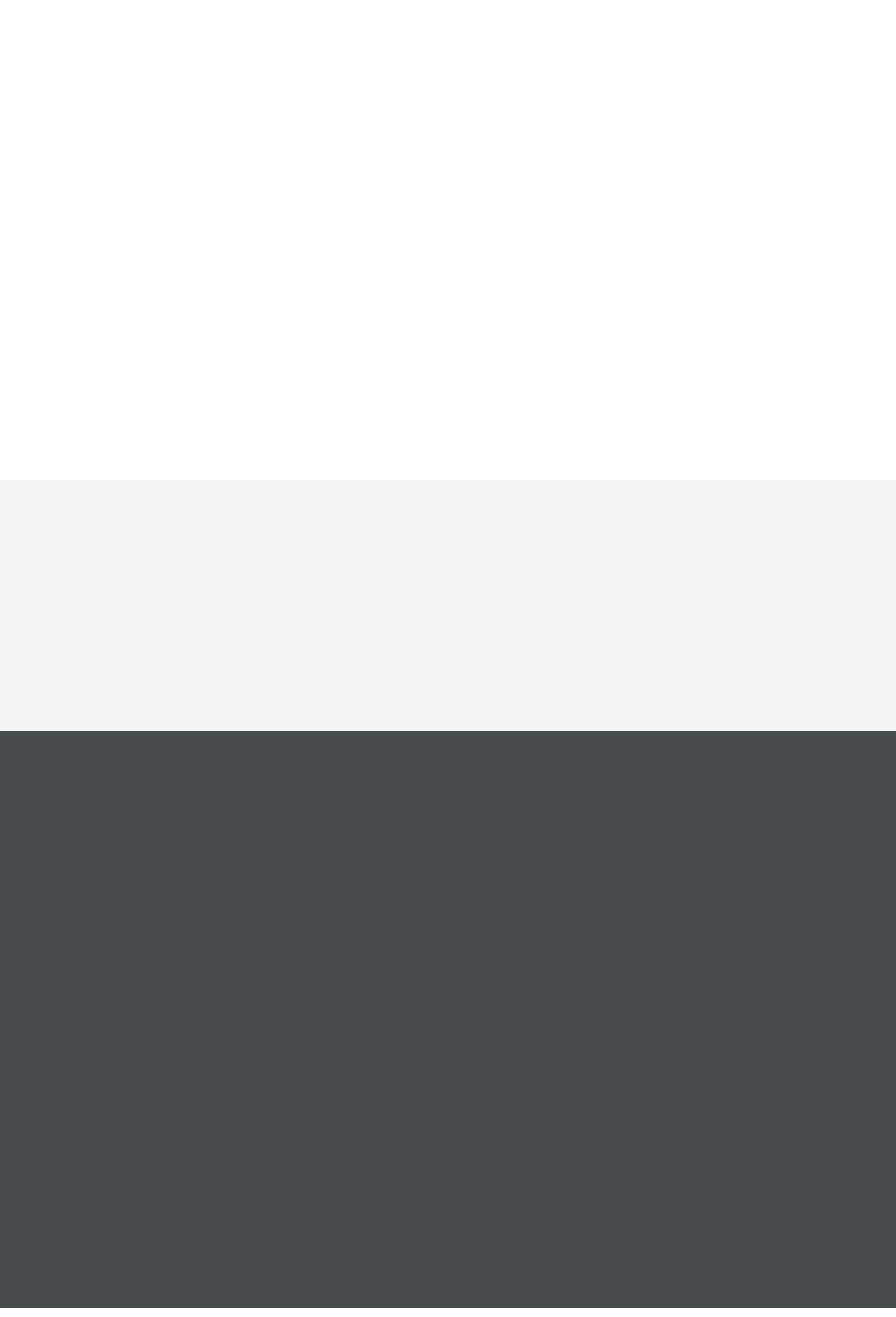Identify the coordinates of the bounding box for the element that must be clicked to accomplish the instruction: "View detailed profile".

[0.126, 0.139, 0.485, 0.181]